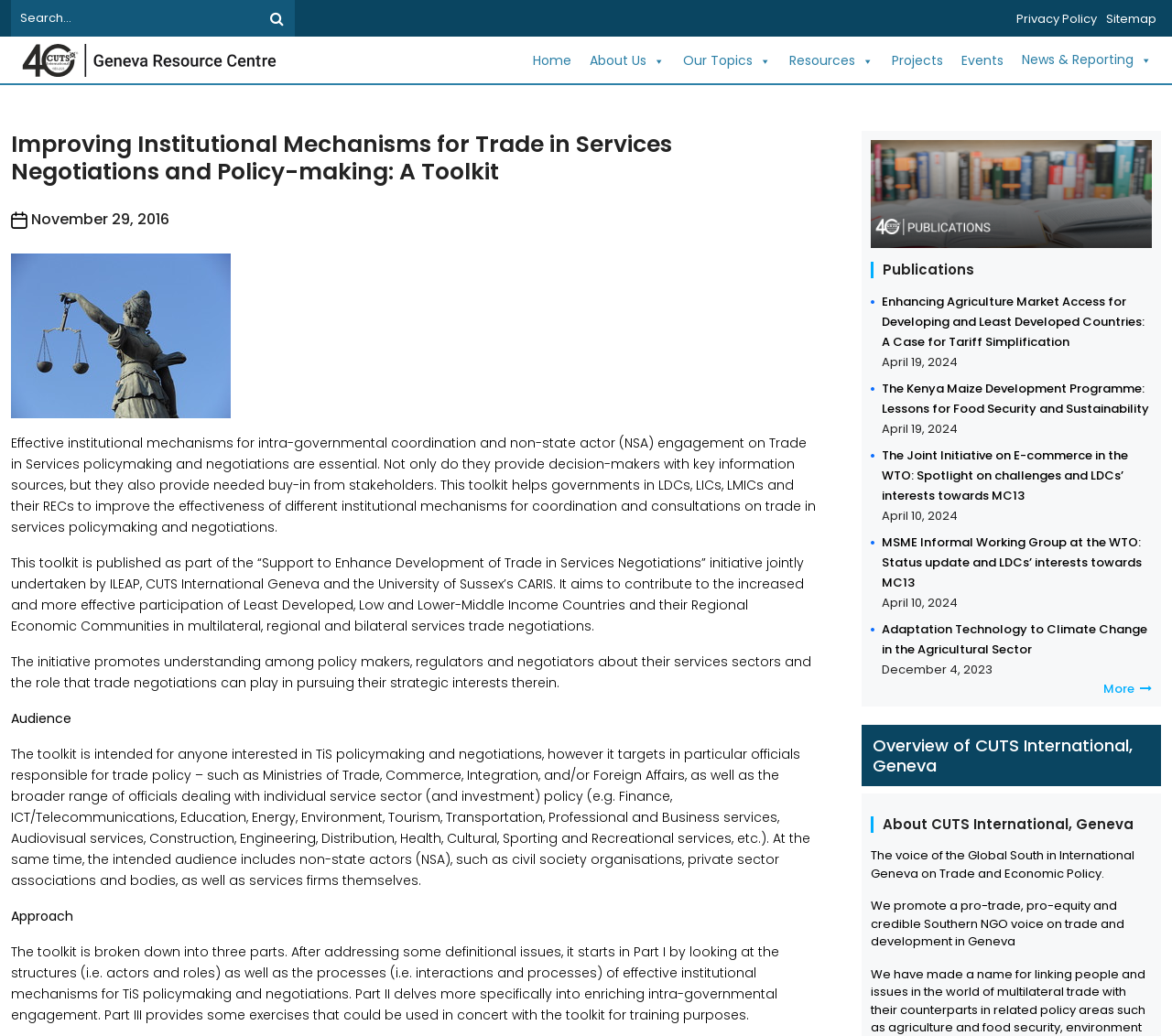What is the target audience of the toolkit?
Please give a well-detailed answer to the question.

The toolkit is intended for anyone interested in TiS policymaking and negotiations, but it specifically targets officials responsible for trade policy, as well as non-state actors such as civil society organisations, private sector associations and bodies, and services firms themselves.